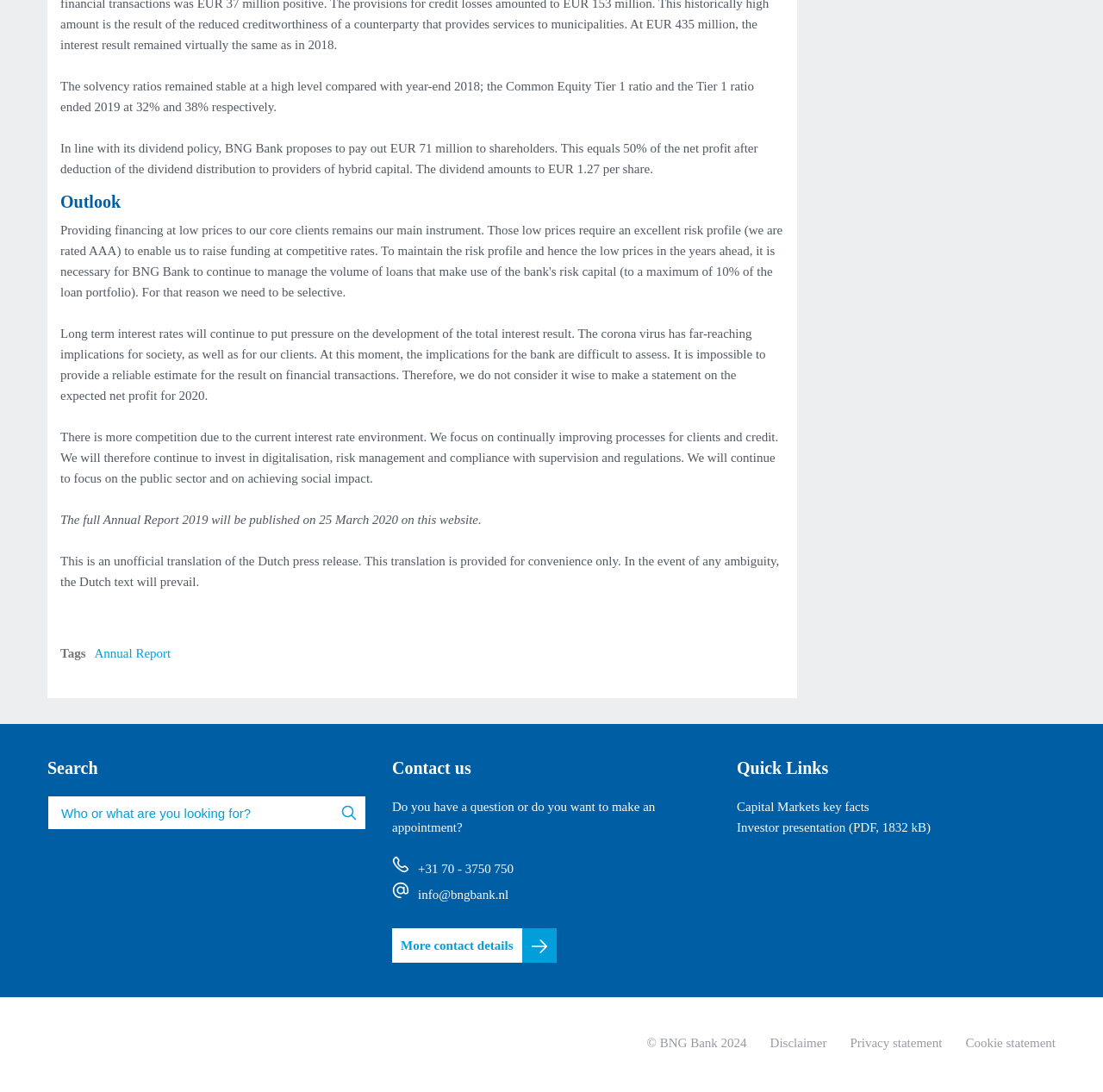Please find the bounding box for the UI component described as follows: "Search".

[0.302, 0.729, 0.331, 0.759]